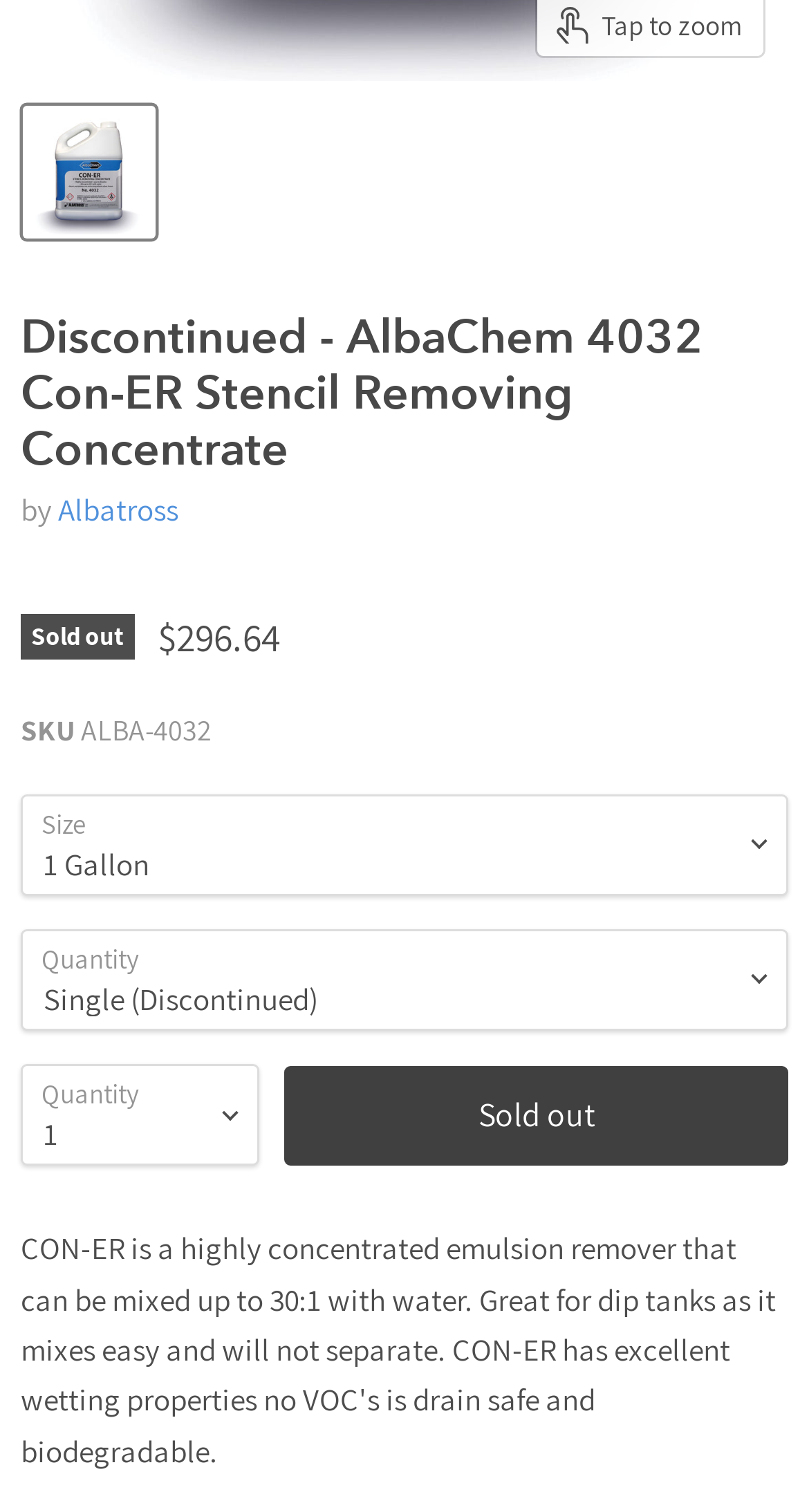Please provide a one-word or short phrase answer to the question:
What is the SKU of the product?

ALBA-4032